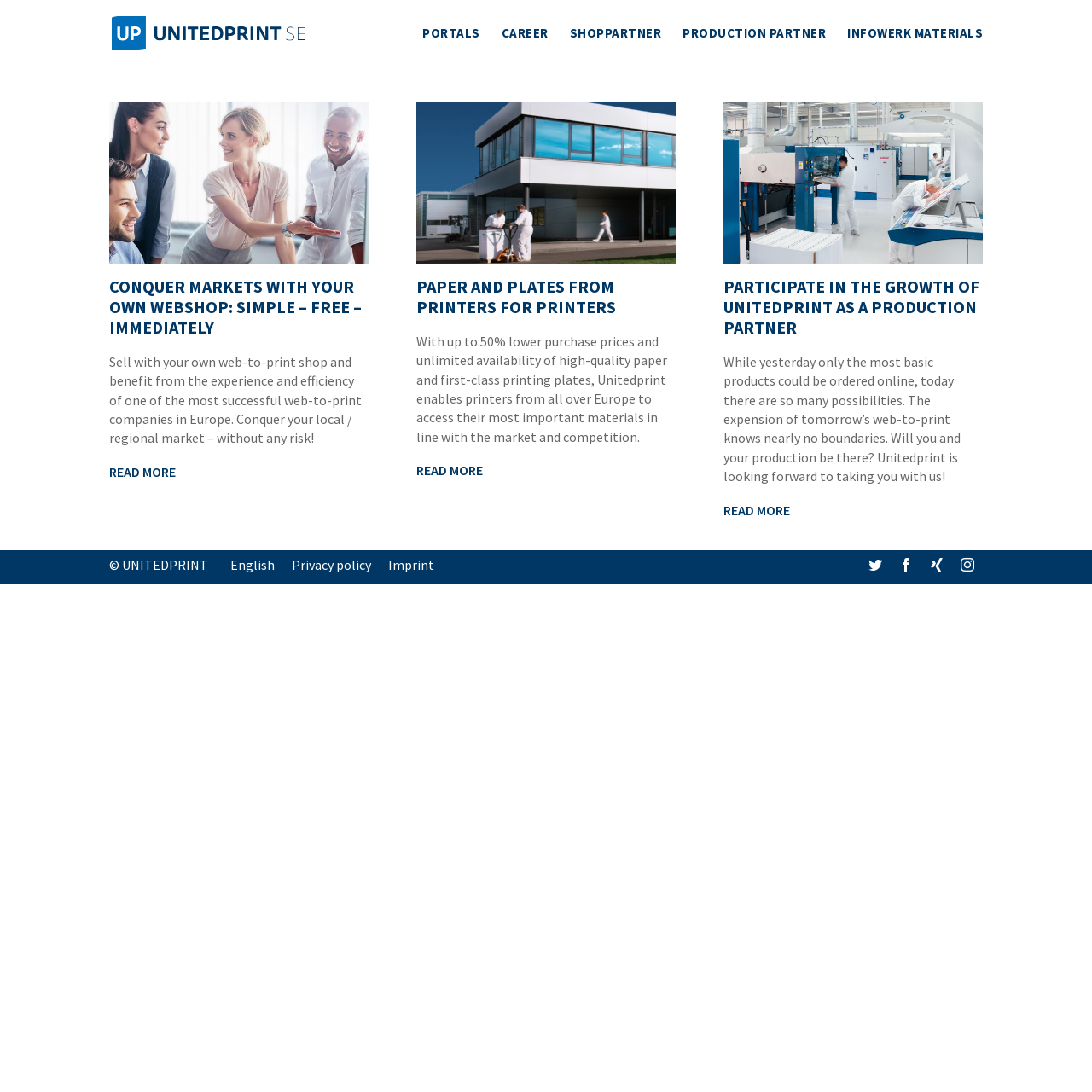Find the bounding box coordinates for the HTML element specified by: "Career".

[0.459, 0.022, 0.502, 0.061]